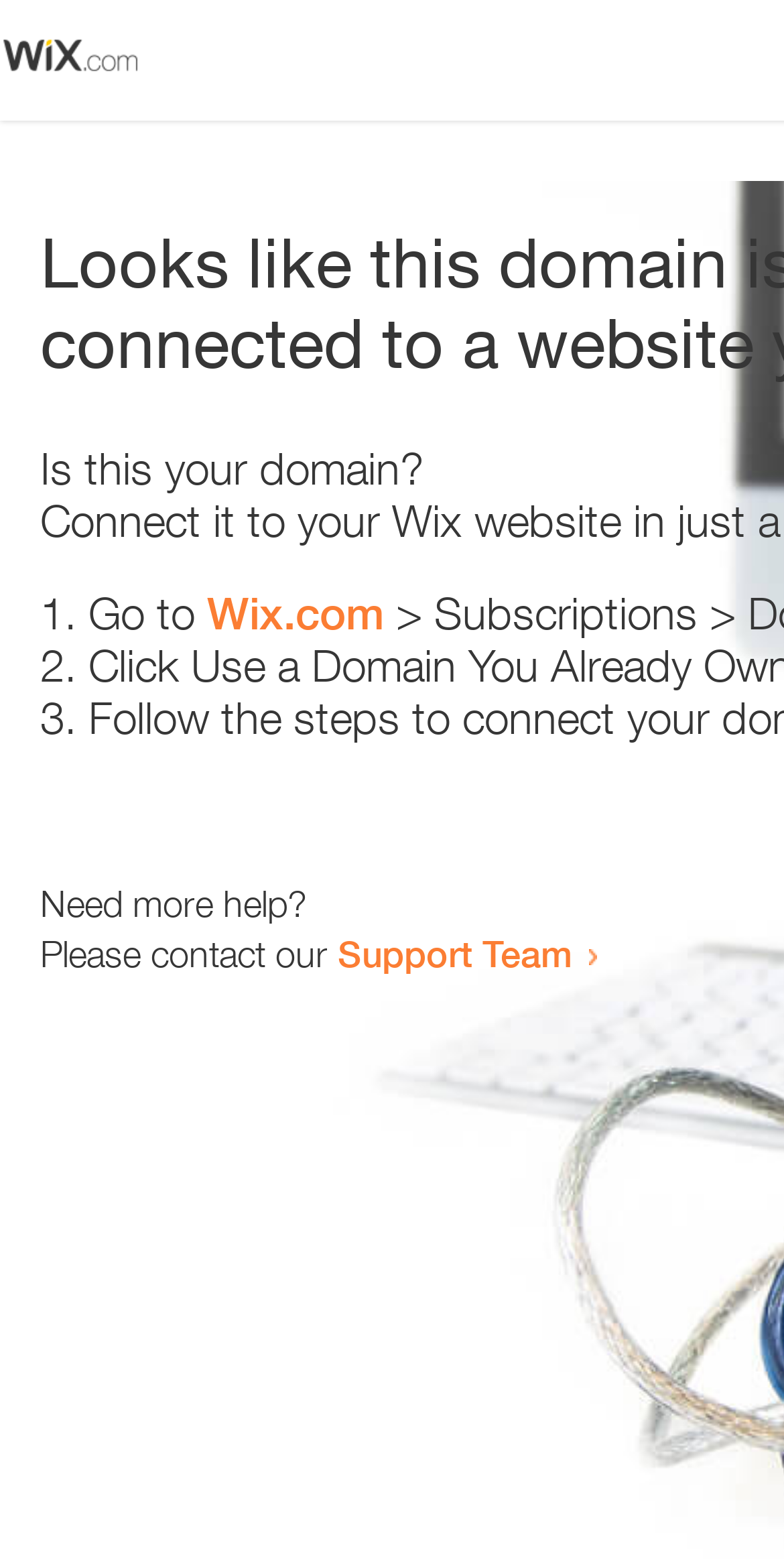Who to contact for more help?
Provide a detailed and extensive answer to the question.

The webpage provides a text 'Need more help?' followed by a suggestion to contact the 'Support Team' through a link, indicating that they are the point of contact for further assistance.